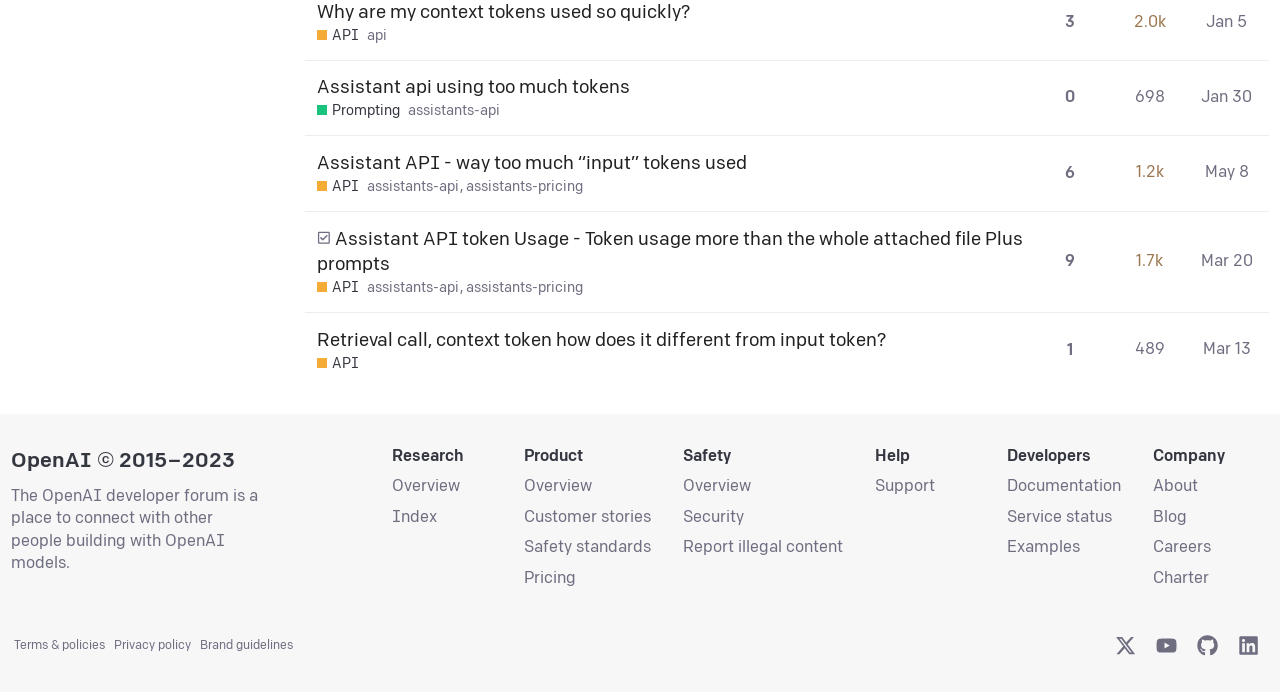Observe the image and answer the following question in detail: What are the main categories on this webpage?

By examining the webpage, I noticed that there are four main categories: Research, Product, Help, and Developers, each with their own set of links and subcategories.